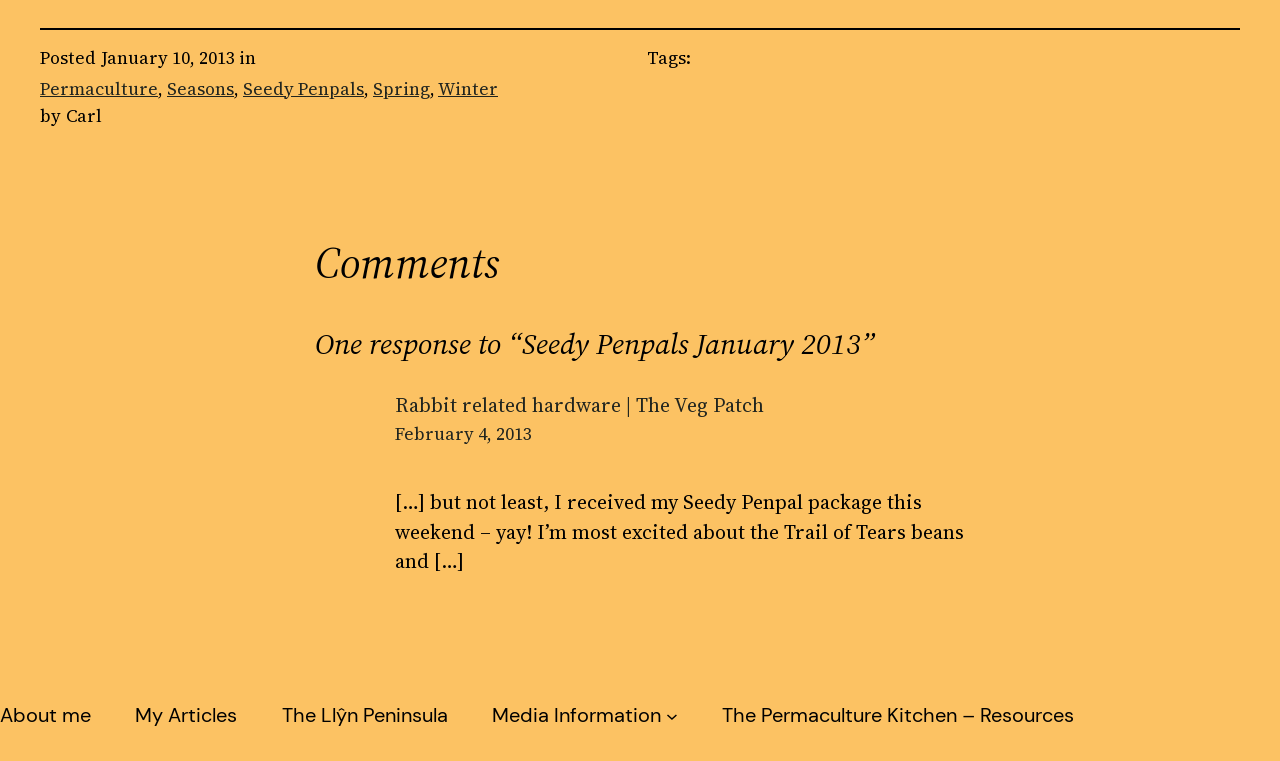What is the title of the comment?
Please respond to the question with a detailed and well-explained answer.

I found the title of the comment by looking at the heading element, which contains the text 'One response to “Seedy Penpals January 2013”'.